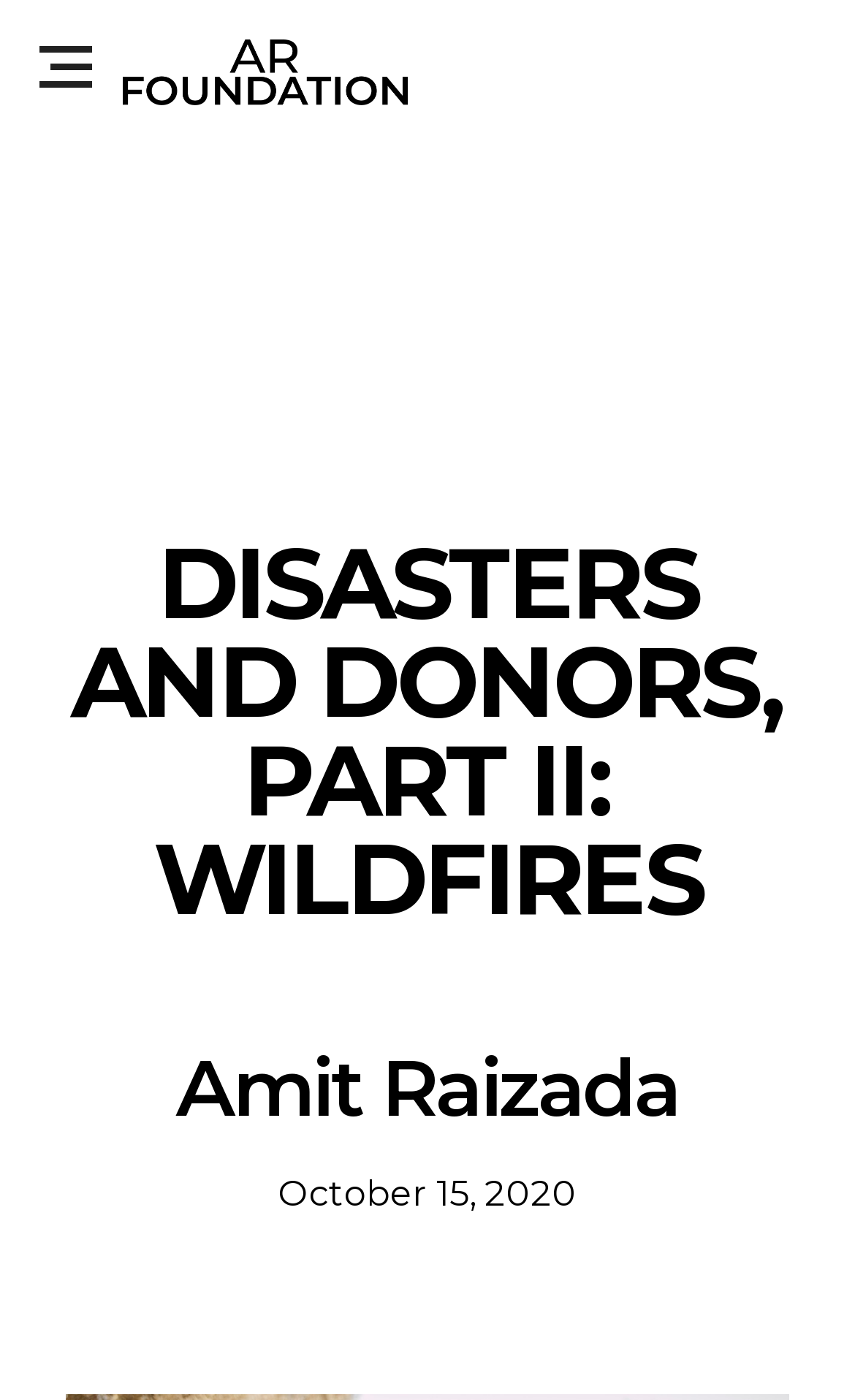Answer the following query with a single word or phrase:
What is the topic of the article?

Wildfires